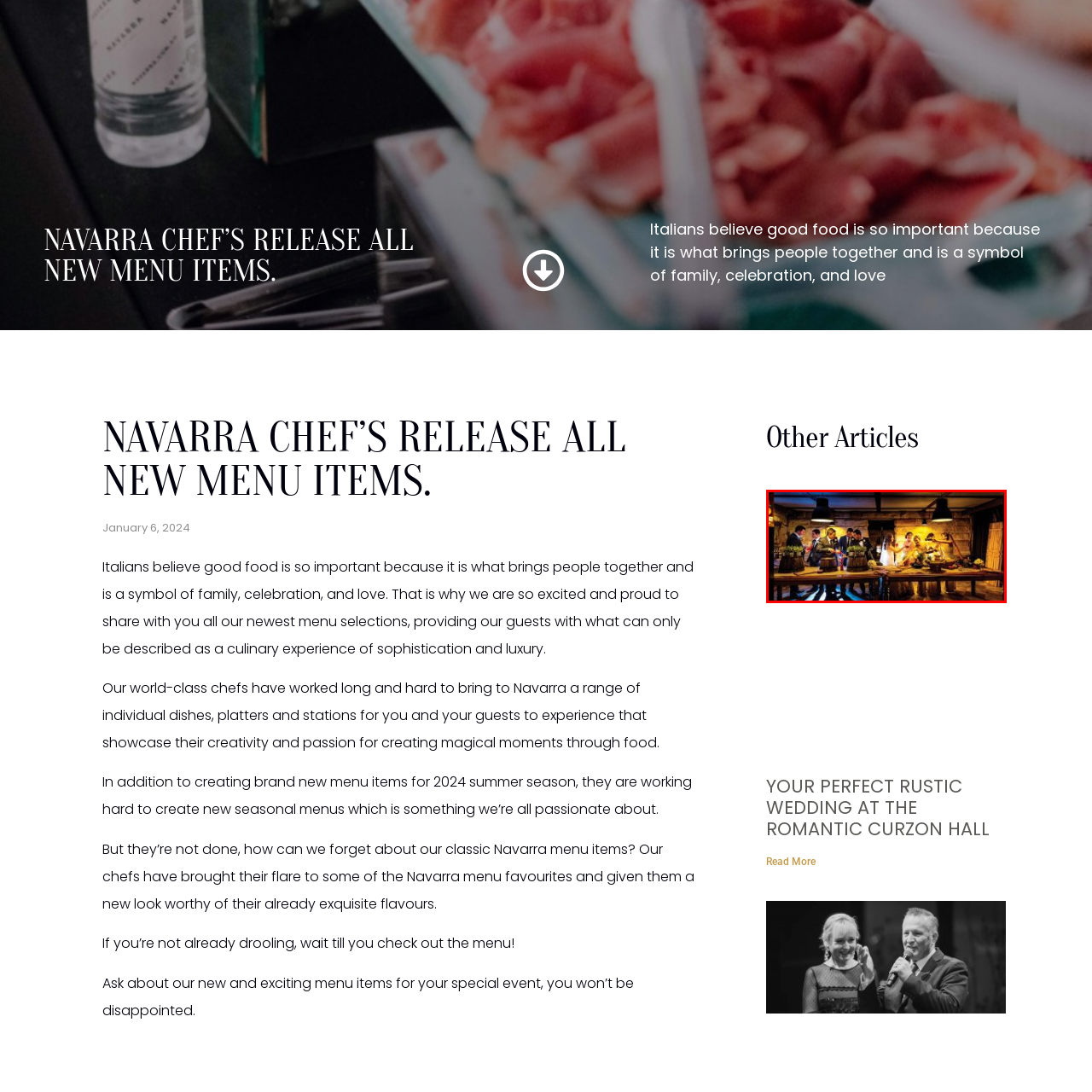What is the lighting in the scene?
Observe the image marked by the red bounding box and generate a detailed answer to the question.

The caption specifically states that the lighting is warm, which highlights the joyful expressions of the individuals in the scene.